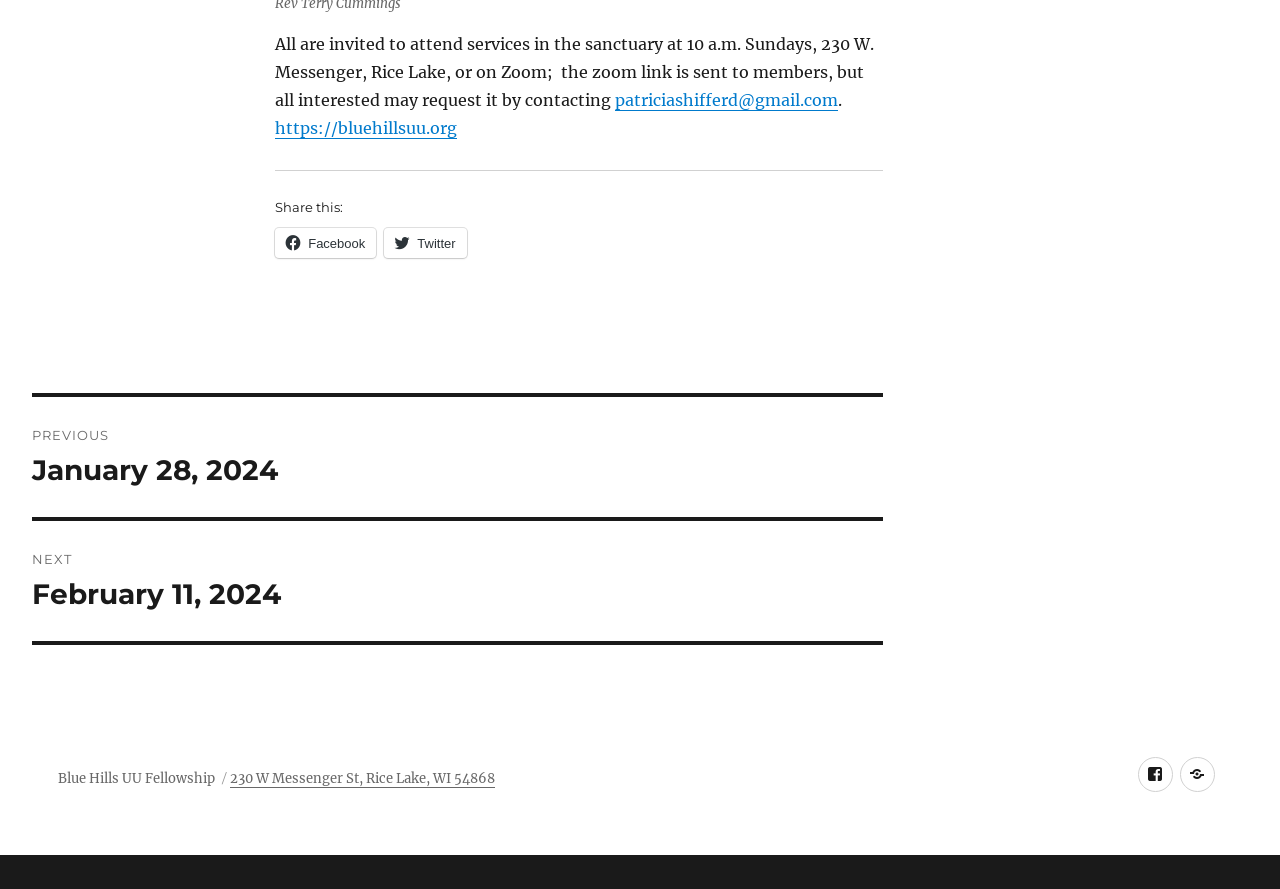What is the address of the sanctuary?
Please respond to the question thoroughly and include all relevant details.

The address of the sanctuary can be found in the text 'All are invited to attend services in the sanctuary at 10 a.m. Sundays, 230 W. Messenger, Rice Lake, or on Zoom;...' which is located at the top of the webpage.